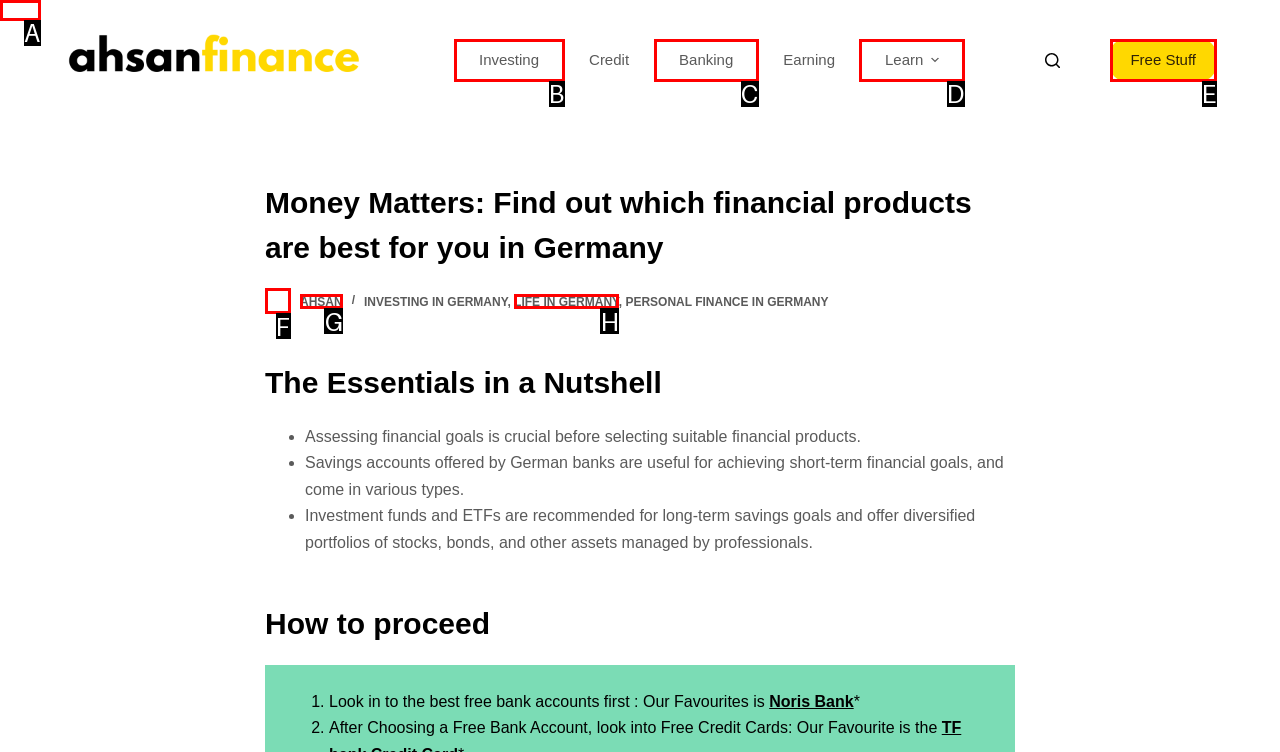Please identify the UI element that matches the description: Skip to content
Respond with the letter of the correct option.

A